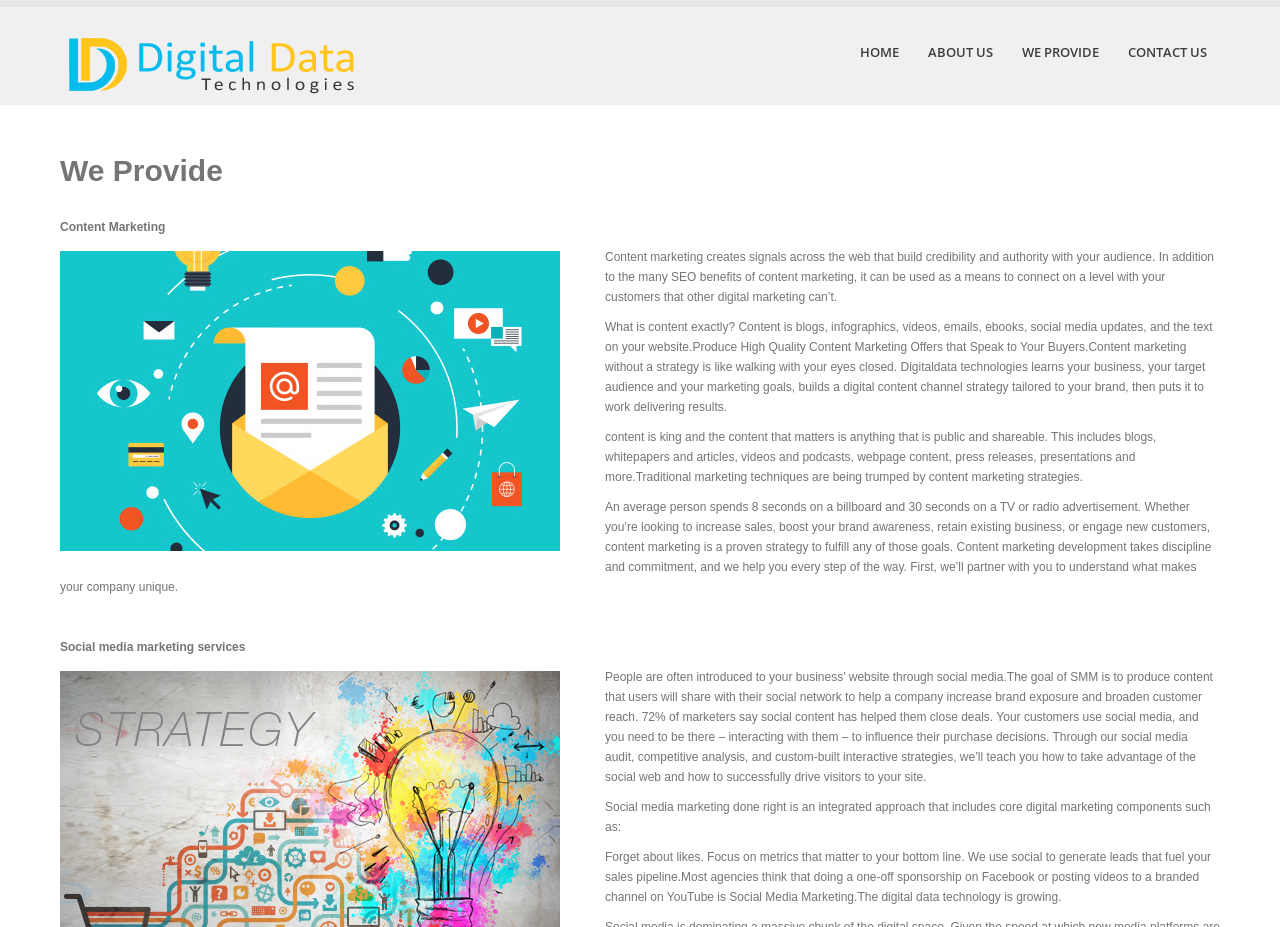What is the benefit of content marketing?
Provide a concise answer using a single word or phrase based on the image.

SEO benefits